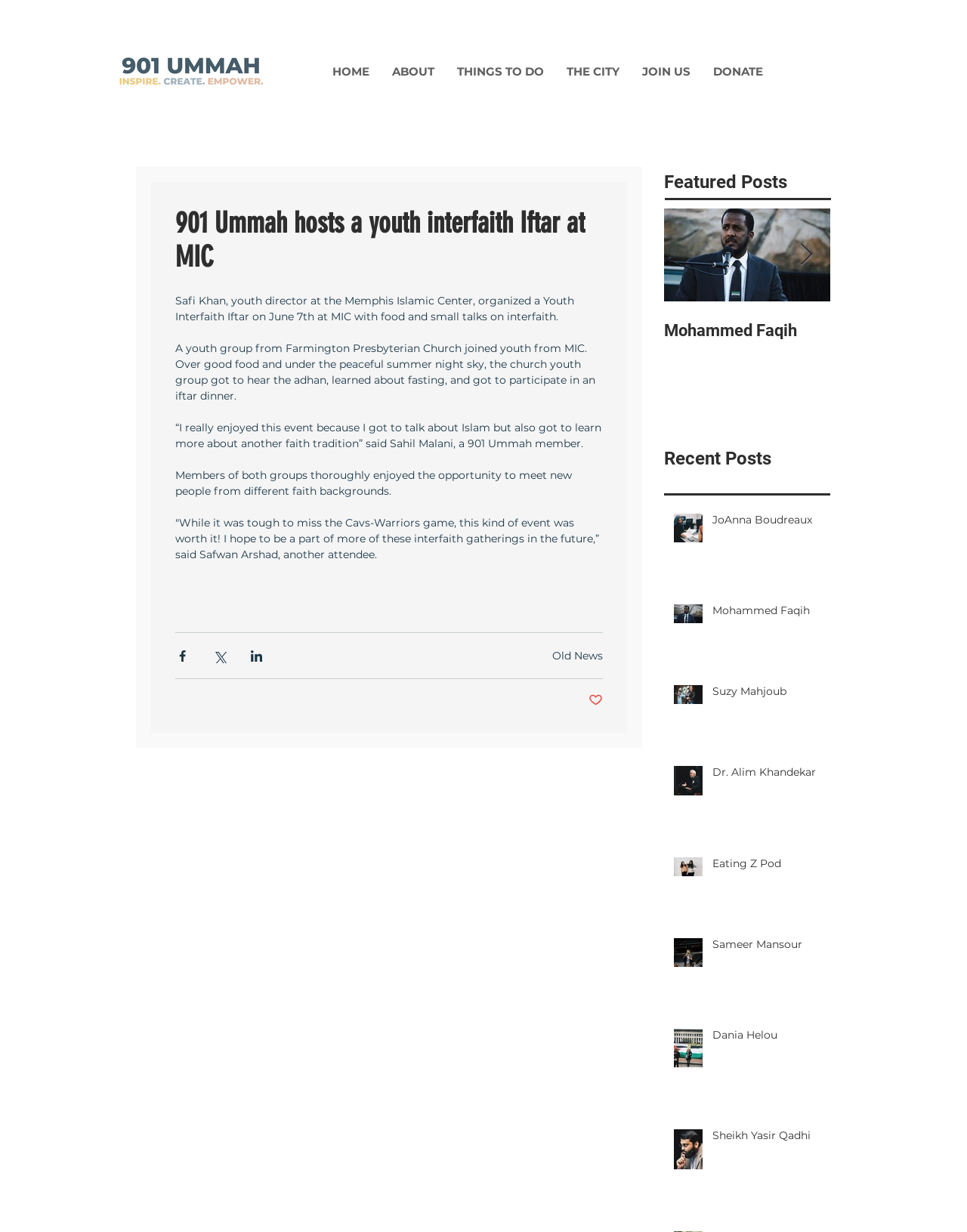Bounding box coordinates are specified in the format (top-left x, top-left y, bottom-right x, bottom-right y). All values are floating point numbers bounded between 0 and 1. Please provide the bounding box coordinate of the region this sentence describes: parent_node: Mohammed Faqih aria-label="Next Item"

[0.827, 0.197, 0.841, 0.216]